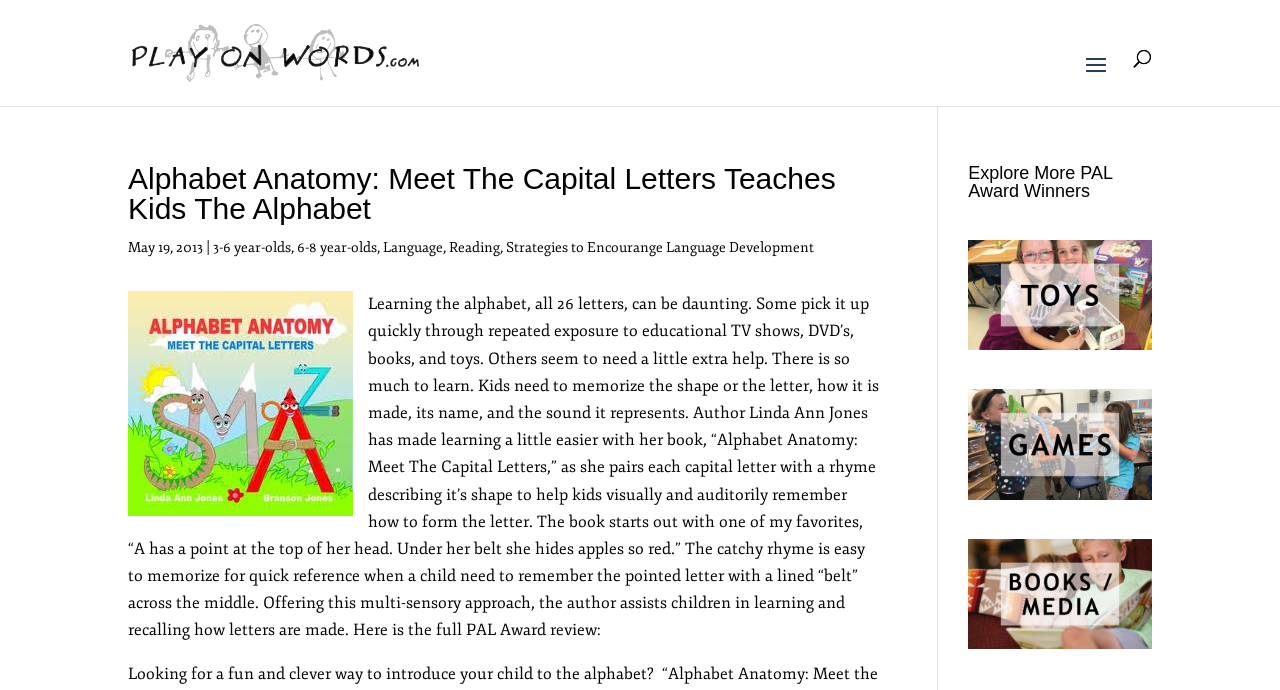Find the bounding box coordinates for the UI element that matches this description: "AI Content Topic Tagging".

None